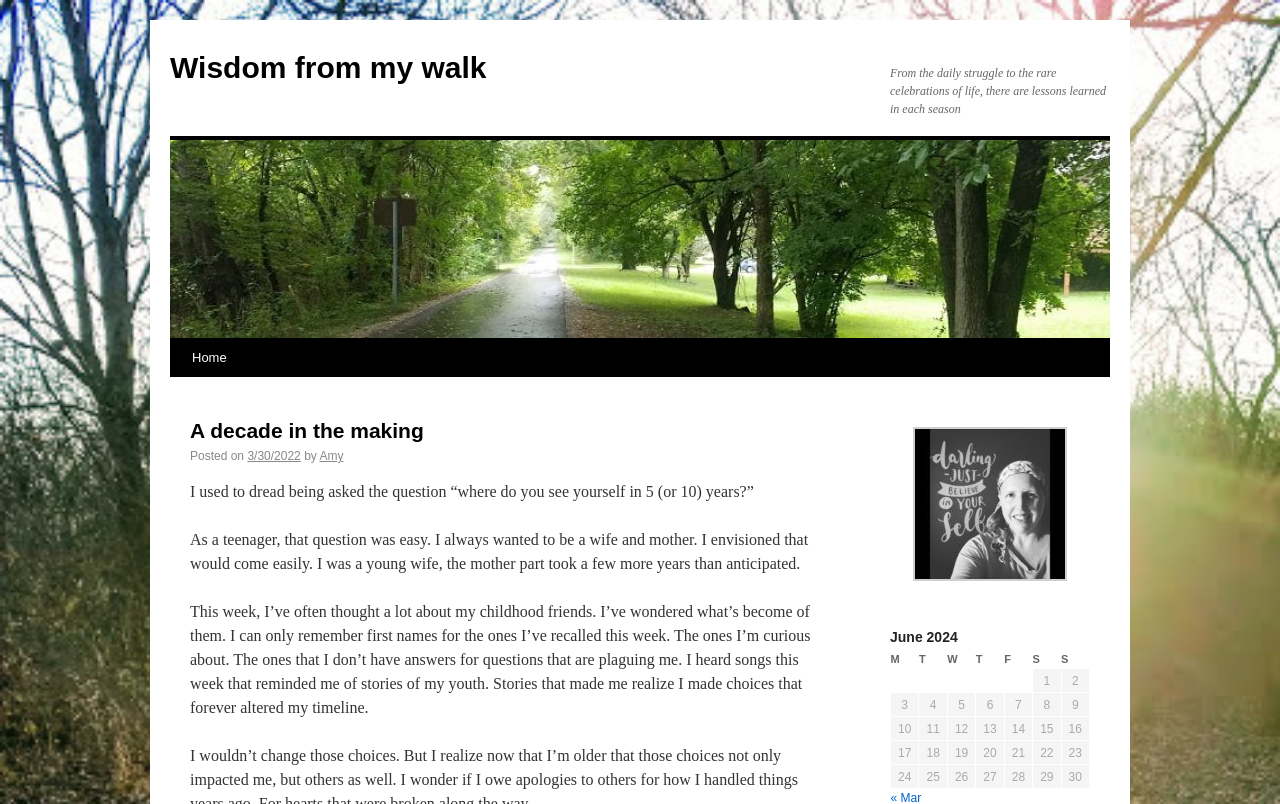Identify and provide the main heading of the webpage.

Wisdom from my walk